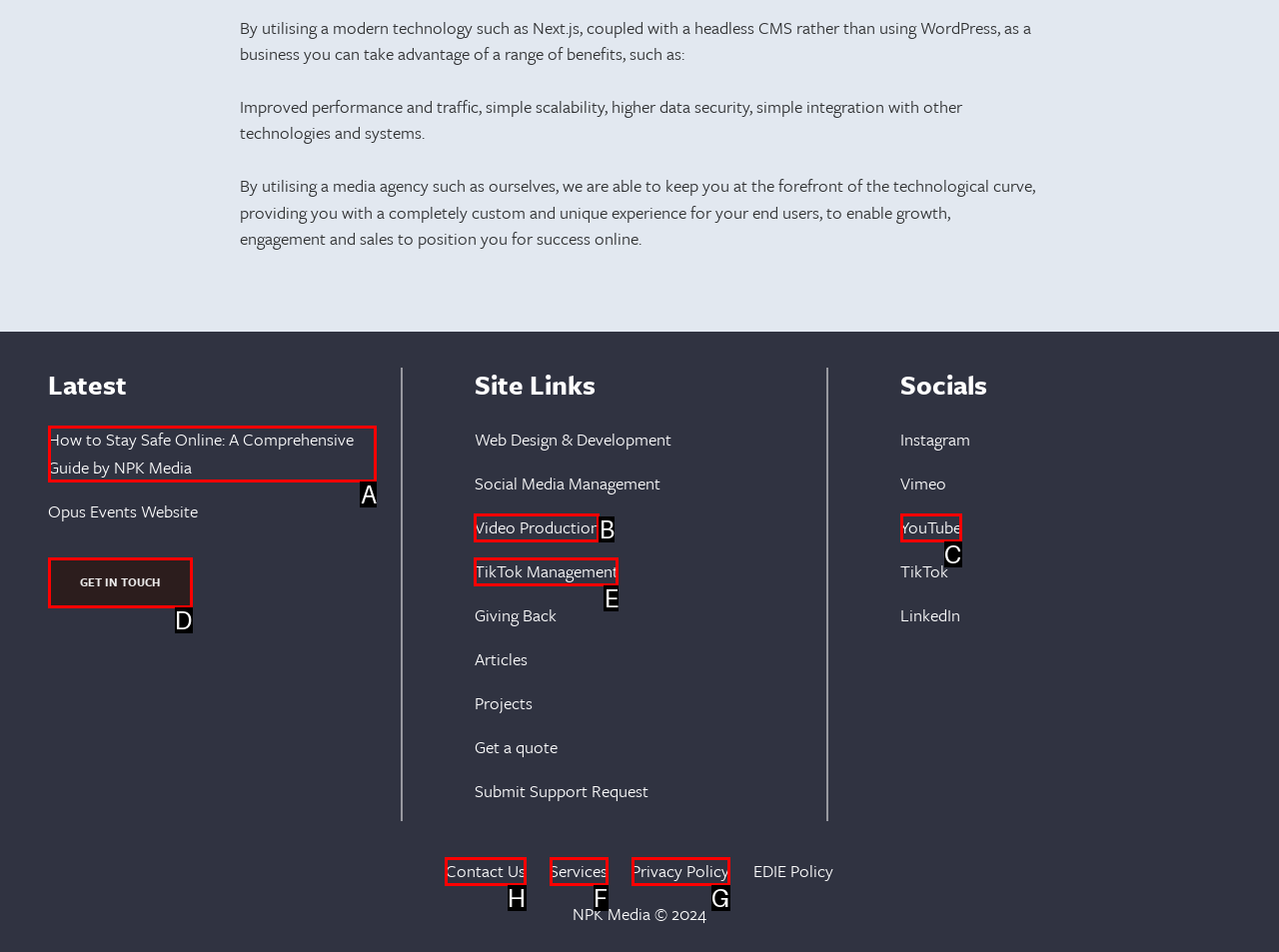Pick the HTML element that should be clicked to execute the task: Click on 'Contact Us'
Respond with the letter corresponding to the correct choice.

H